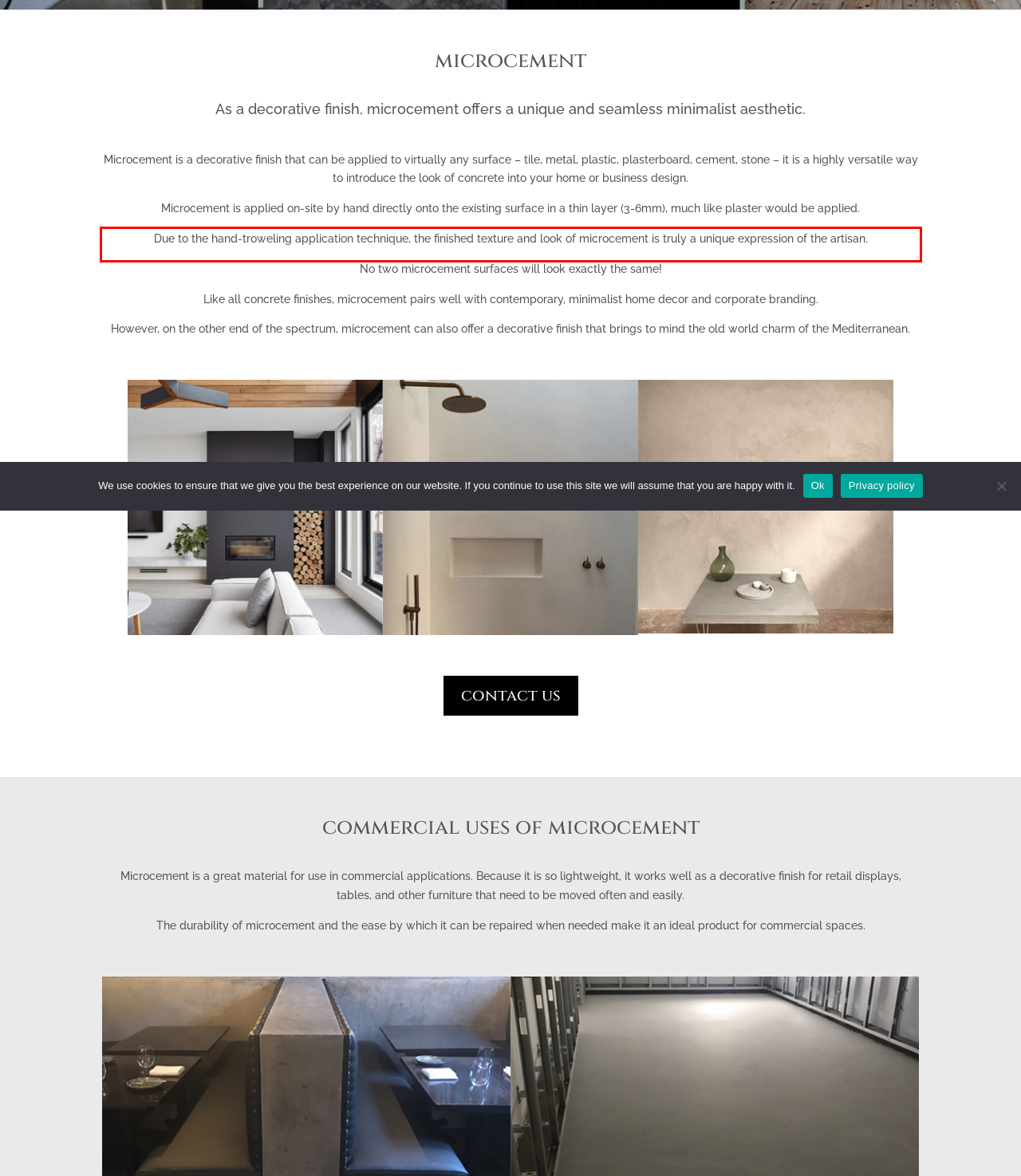You have a screenshot of a webpage, and there is a red bounding box around a UI element. Utilize OCR to extract the text within this red bounding box.

Due to the hand-troweling application technique, the finished texture and look of microcement is truly a unique expression of the artisan.